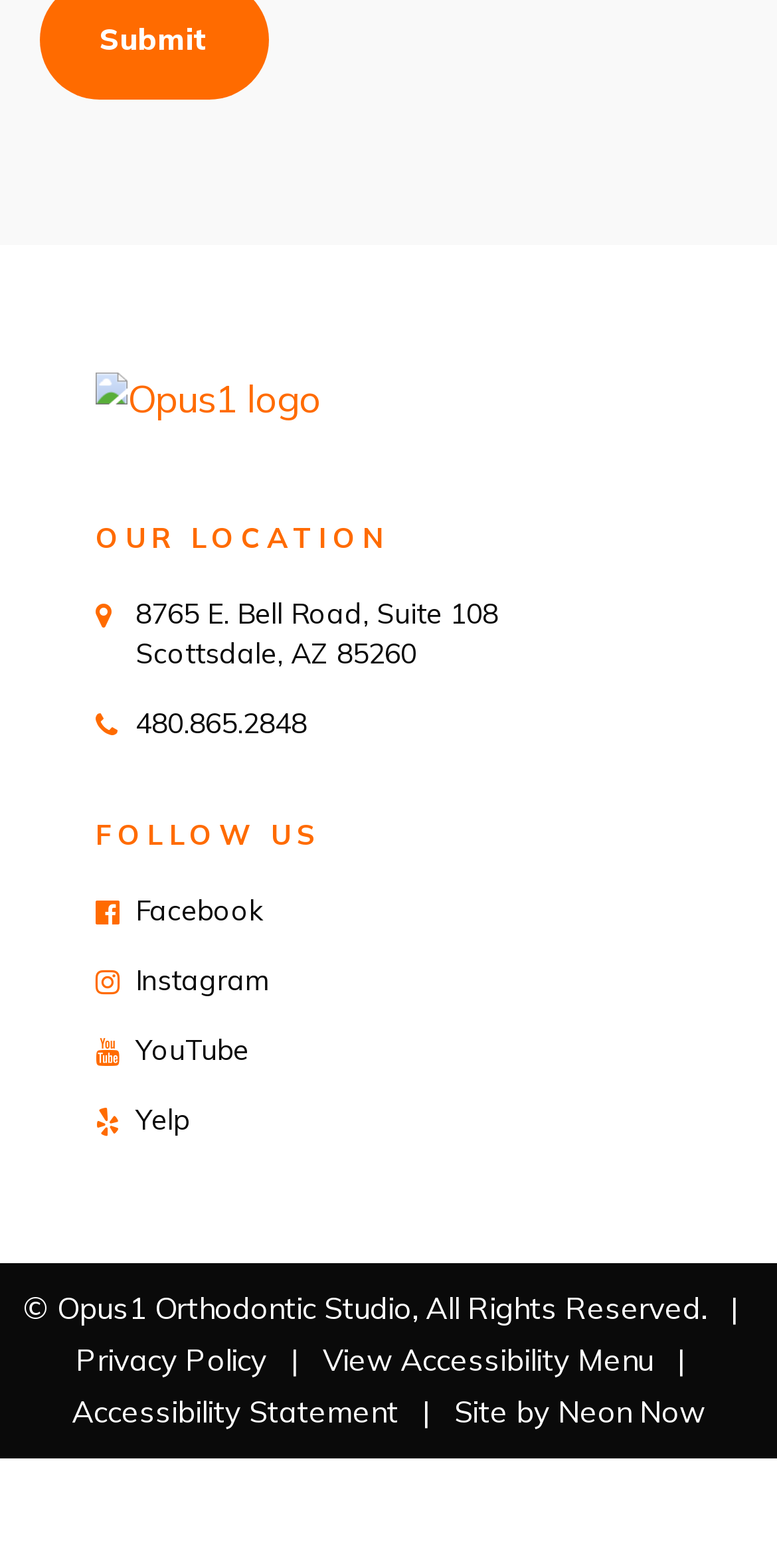Determine the bounding box coordinates for the element that should be clicked to follow this instruction: "Follow Opus1 Orthodontic Studio on Facebook". The coordinates should be given as four float numbers between 0 and 1, in the format [left, top, right, bottom].

[0.174, 0.569, 0.338, 0.592]